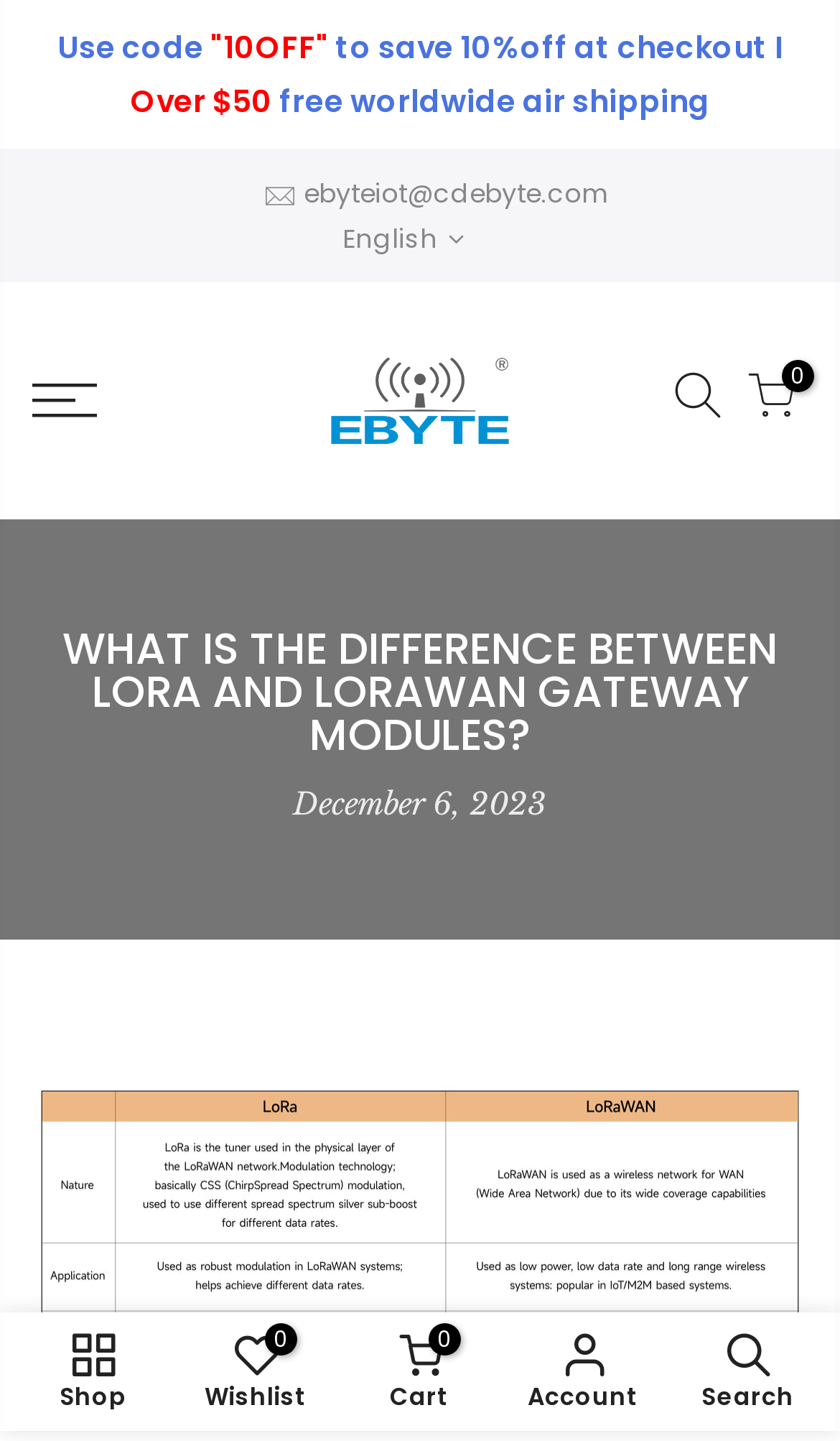Using the provided element description: "name="Email"", determine the bounding box coordinates of the corresponding UI element in the screenshot.

None